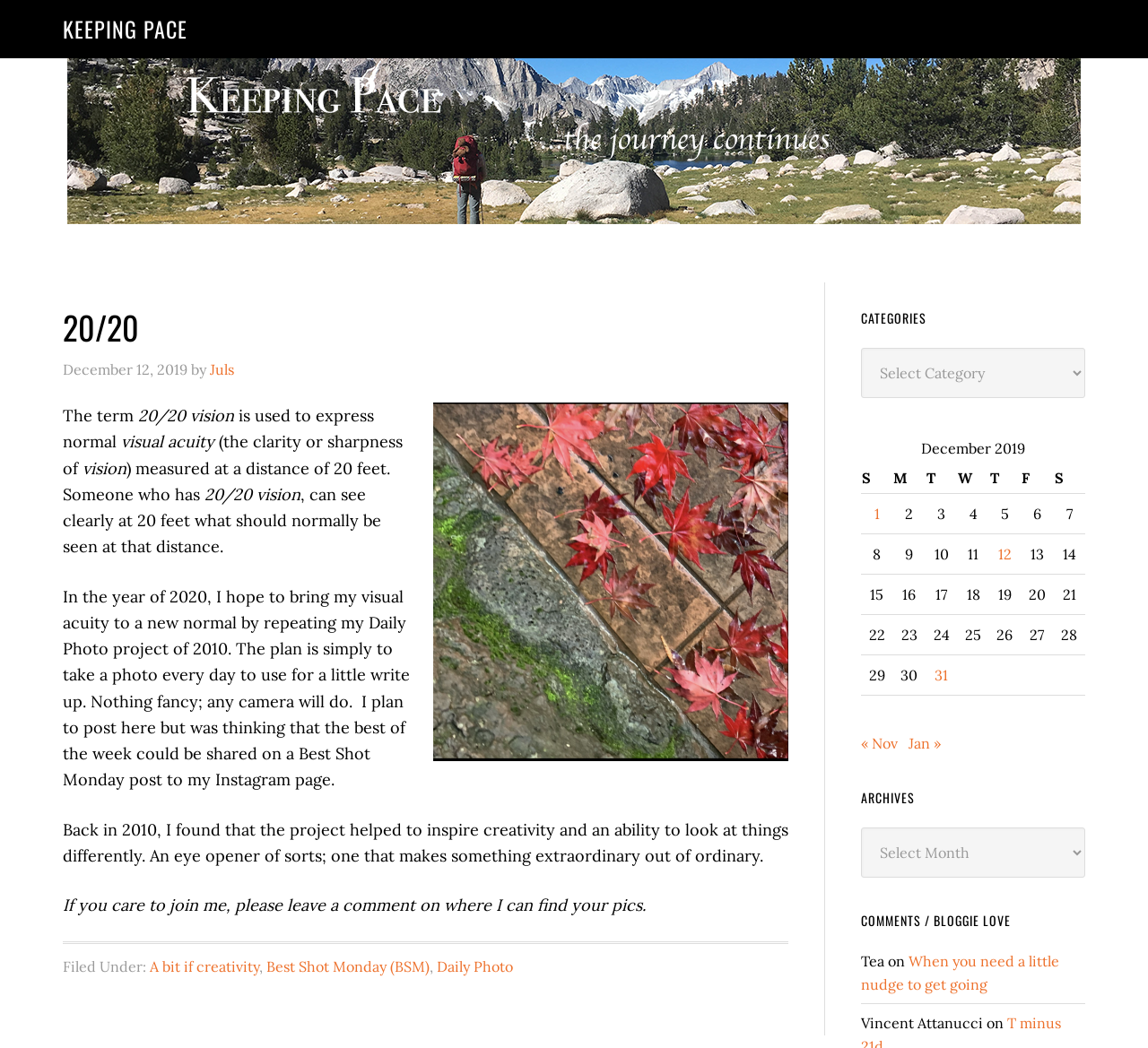Please find the bounding box coordinates of the section that needs to be clicked to achieve this instruction: "Click on the 'Leave a Comment' link".

None